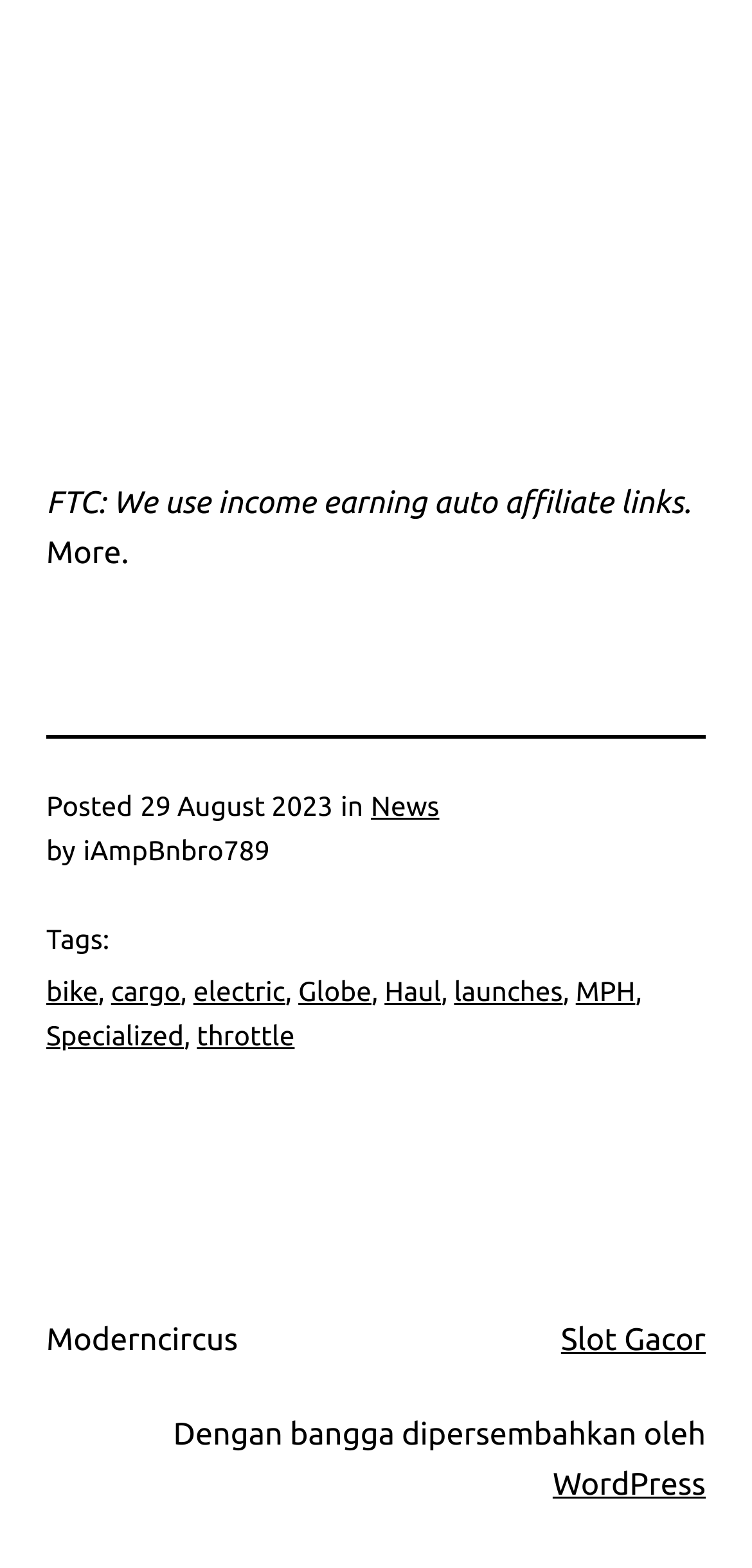With reference to the screenshot, provide a detailed response to the question below:
What is the date of the posted article?

I found the date of the posted article by looking at the 'Posted' section, which is located above the 'in' section. The date is specified as '29 August 2023'.